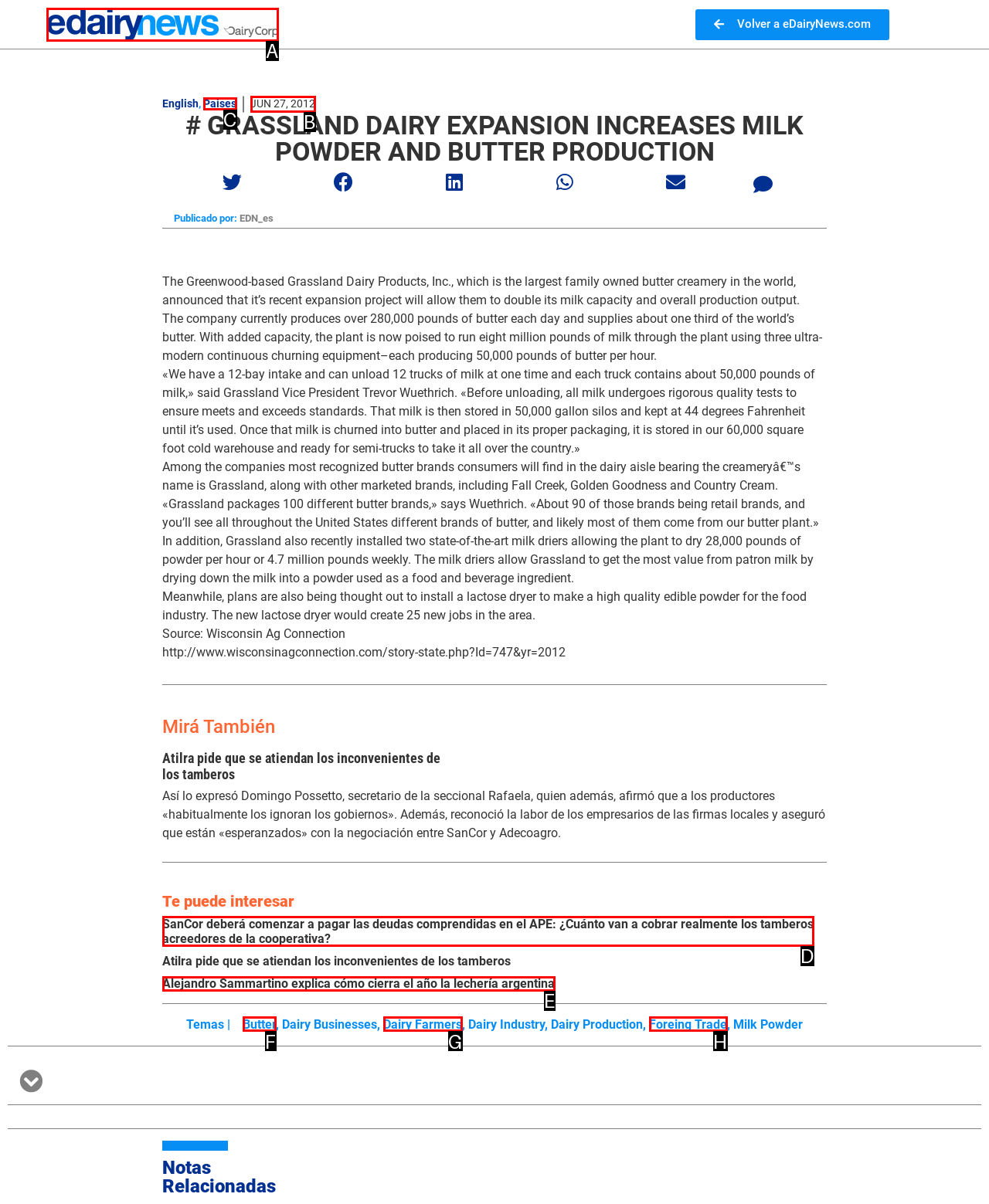Choose the option that best matches the element: Foreing trade
Respond with the letter of the correct option.

H